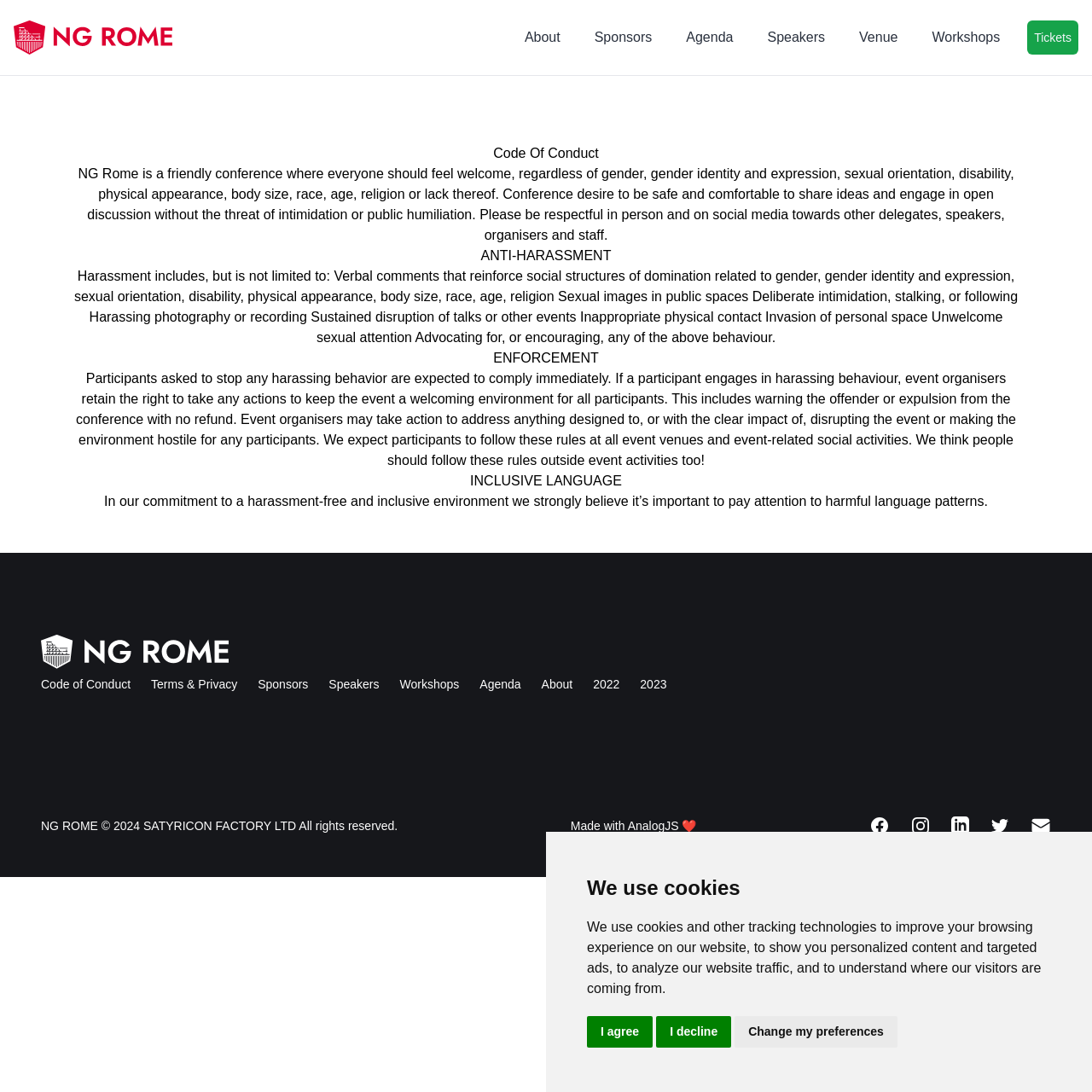Calculate the bounding box coordinates for the UI element based on the following description: "Terms & Privacy". Ensure the coordinates are four float numbers between 0 and 1, i.e., [left, top, right, bottom].

[0.138, 0.62, 0.217, 0.633]